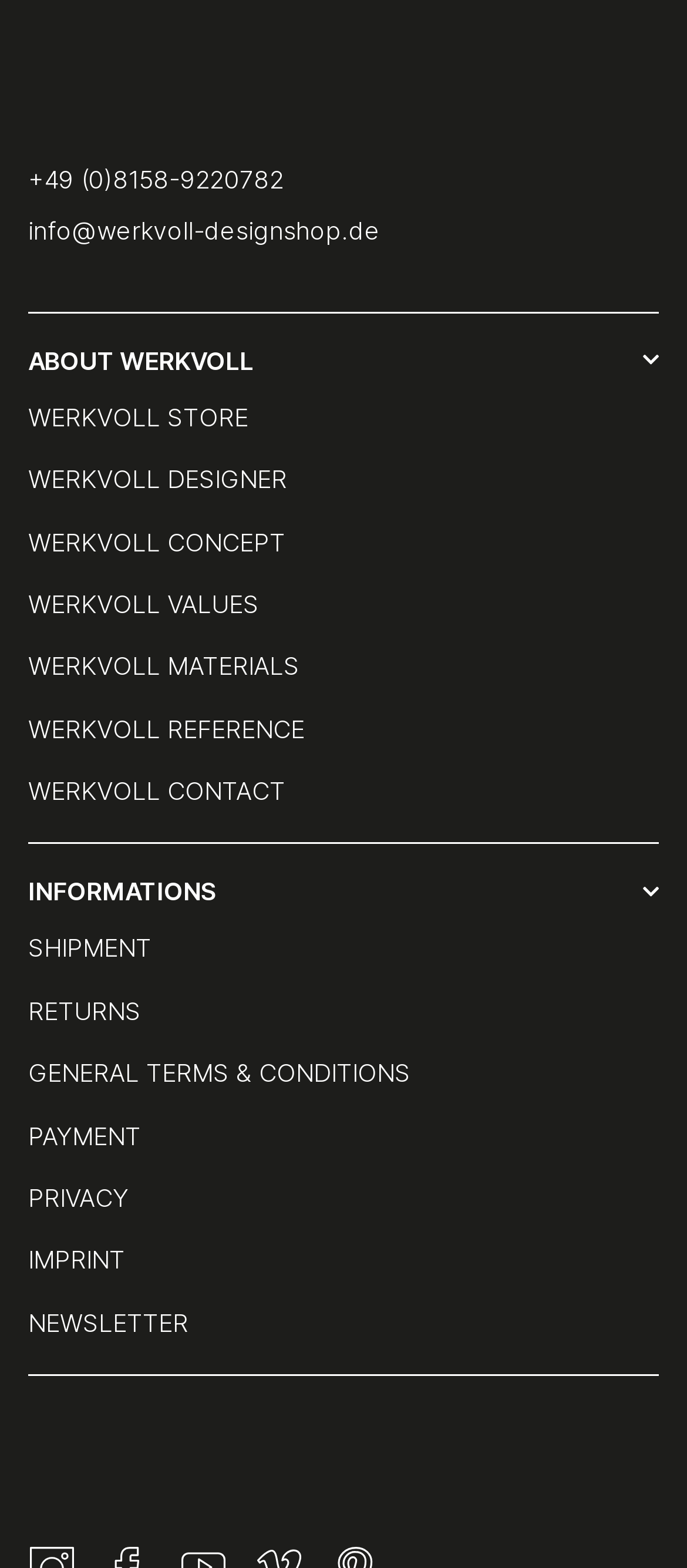Please respond to the question using a single word or phrase:
What is the purpose of the 'INFORMATIONS' section?

To provide information on shipment, returns, etc.